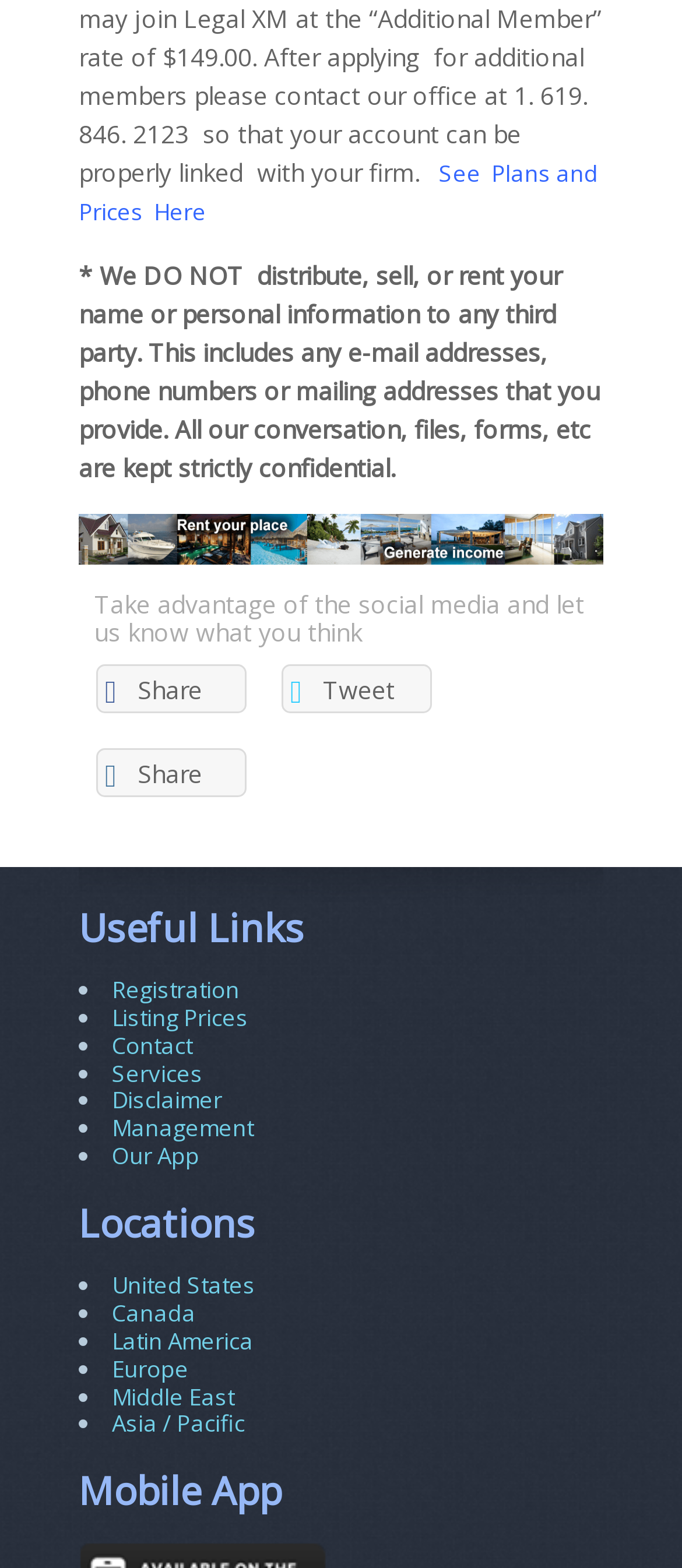How many locations are listed on this website?
Offer a detailed and full explanation in response to the question.

I can see that there are six links under the 'Locations' heading, which are 'United States', 'Canada', 'Latin America', 'Europe', 'Middle East', and 'Asia / Pacific'. These links suggest that the website operates in or provides services to these six locations.